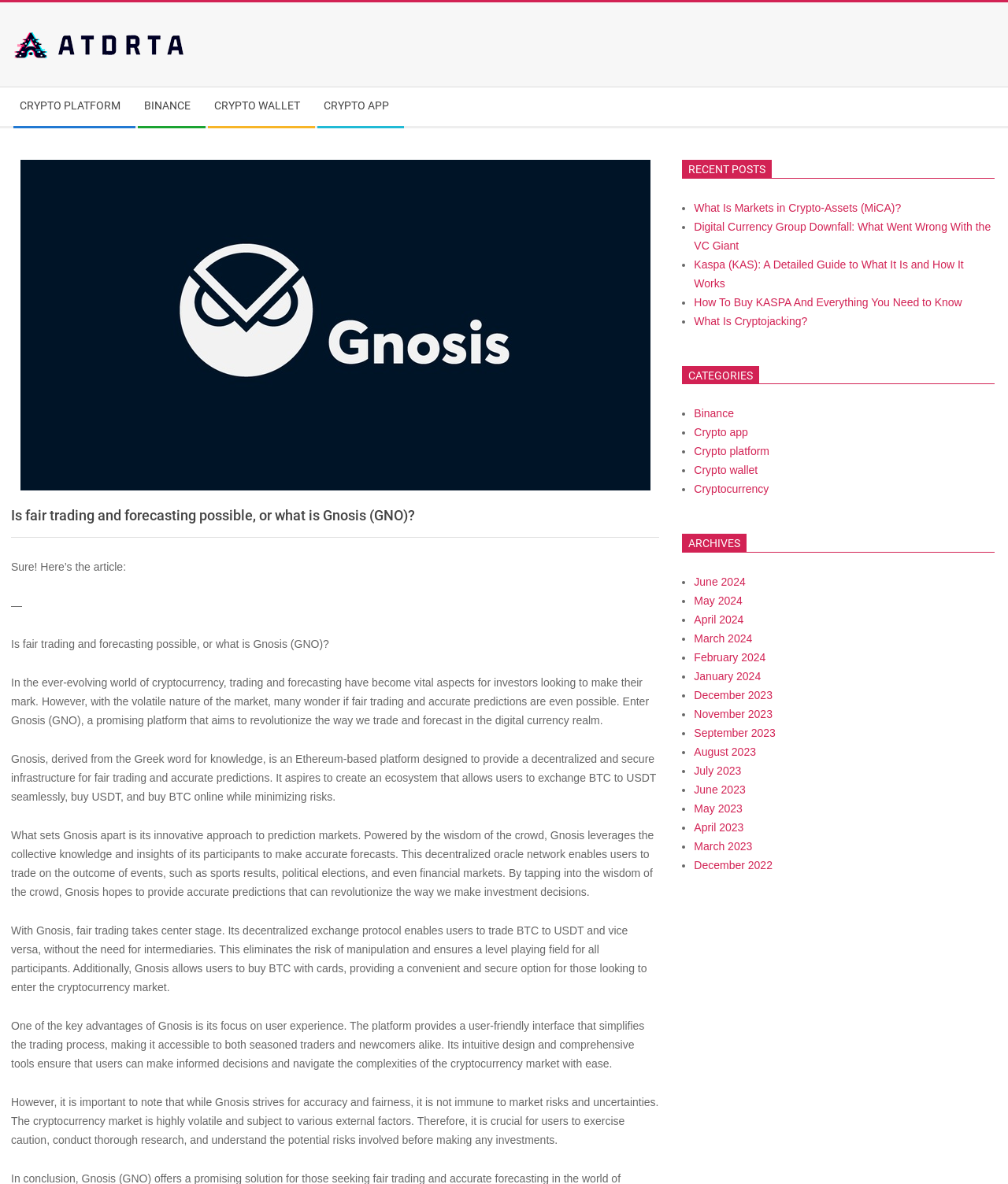Provide the bounding box coordinates of the section that needs to be clicked to accomplish the following instruction: "Explore the 'RECENT POSTS' section."

[0.677, 0.135, 0.987, 0.151]